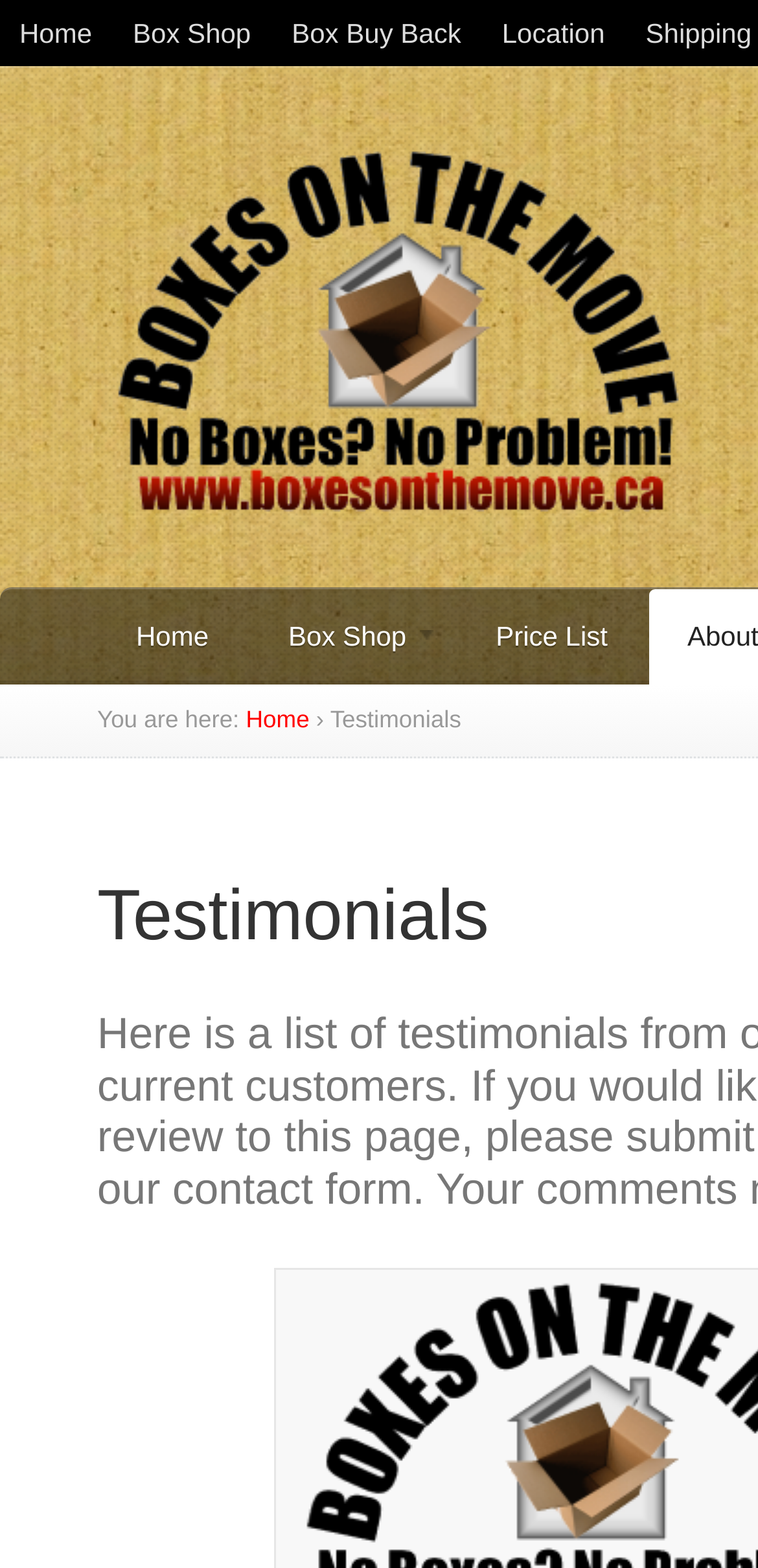Provide a brief response to the question below using a single word or phrase: 
How many columns are in the page layout?

1